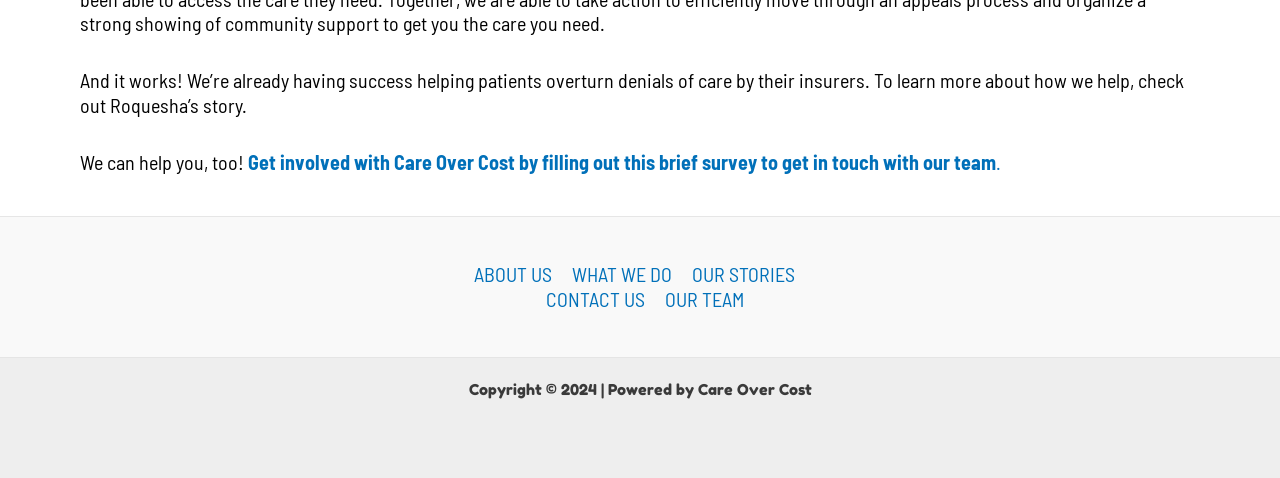Given the element description The Continental, predict the bounding box coordinates for the UI element in the webpage screenshot. The format should be (top-left x, top-left y, bottom-right x, bottom-right y), and the values should be between 0 and 1.

None